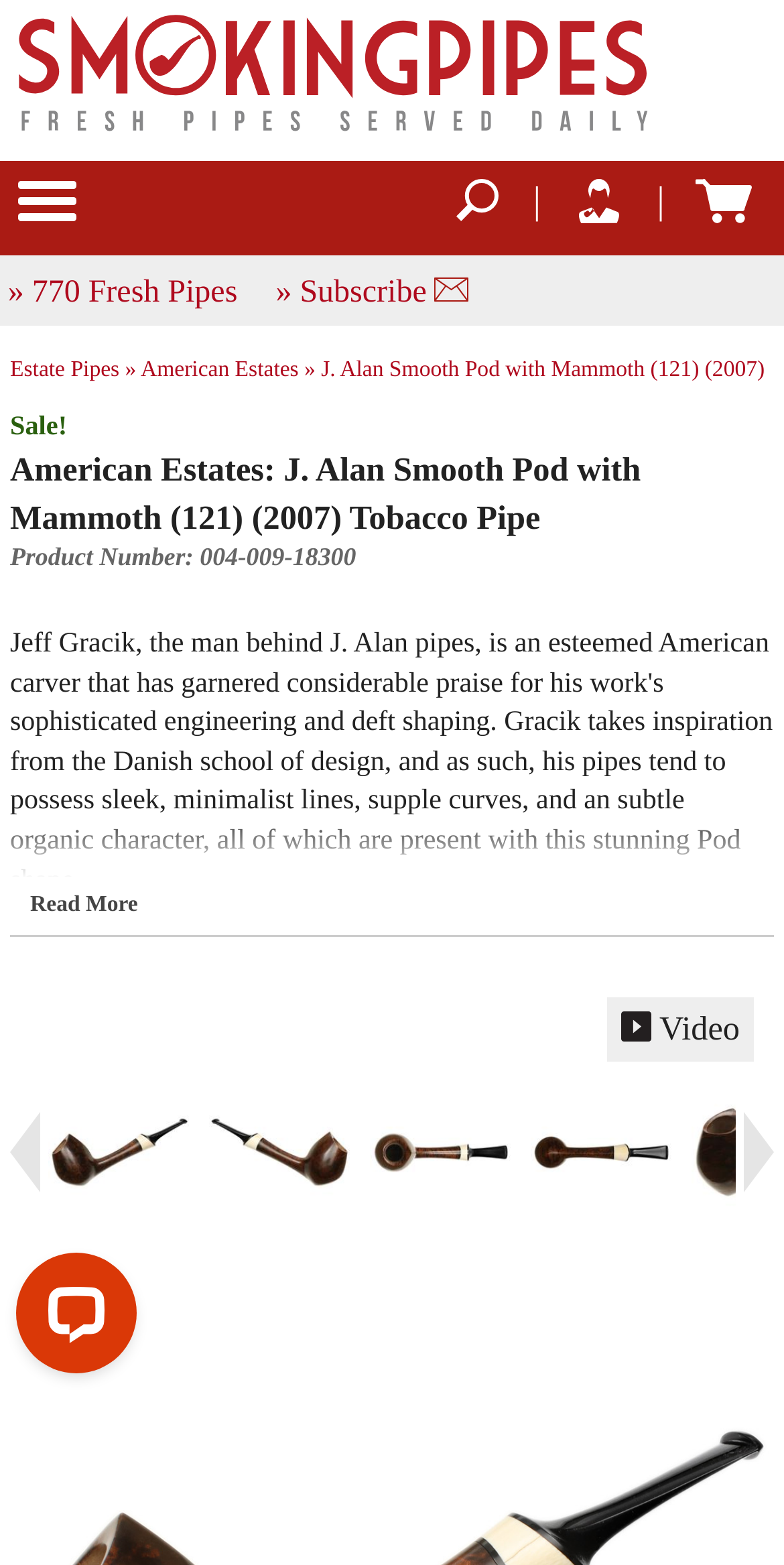Use a single word or phrase to respond to the question:
How many navigation links are there at the top?

5